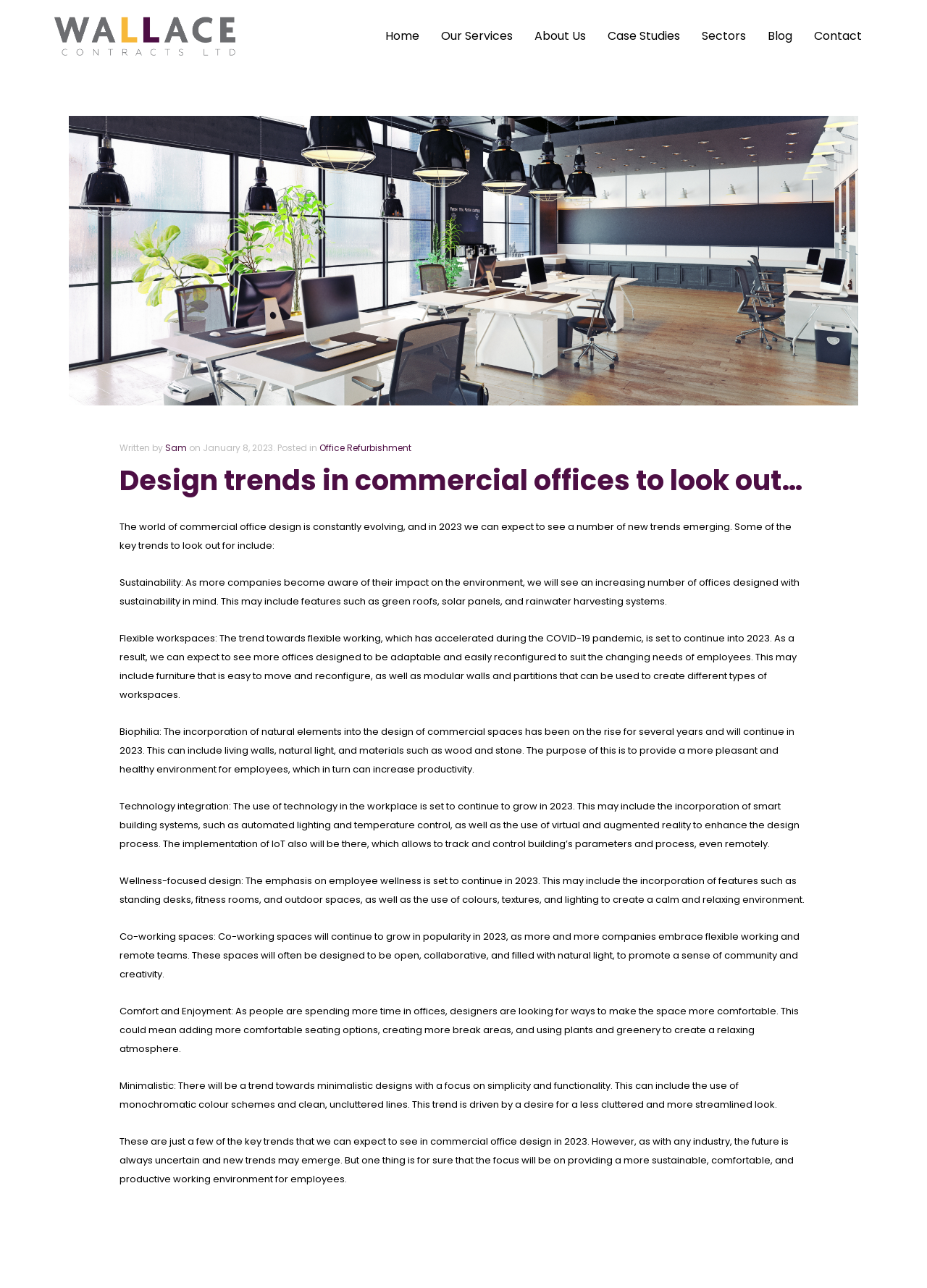What is the trend towards minimalistic designs driven by? Refer to the image and provide a one-word or short phrase answer.

Desire for simplicity